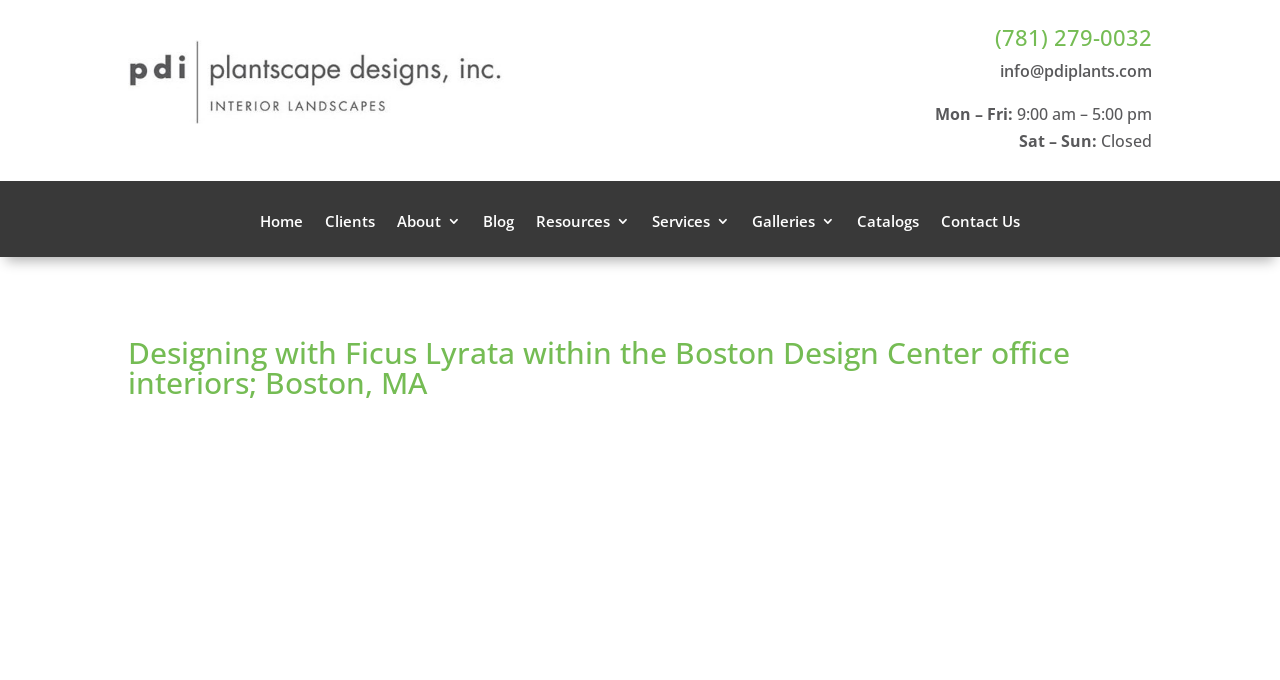Locate the bounding box coordinates of the area that needs to be clicked to fulfill the following instruction: "View the blog". The coordinates should be in the format of four float numbers between 0 and 1, namely [left, top, right, bottom].

[0.377, 0.314, 0.402, 0.378]